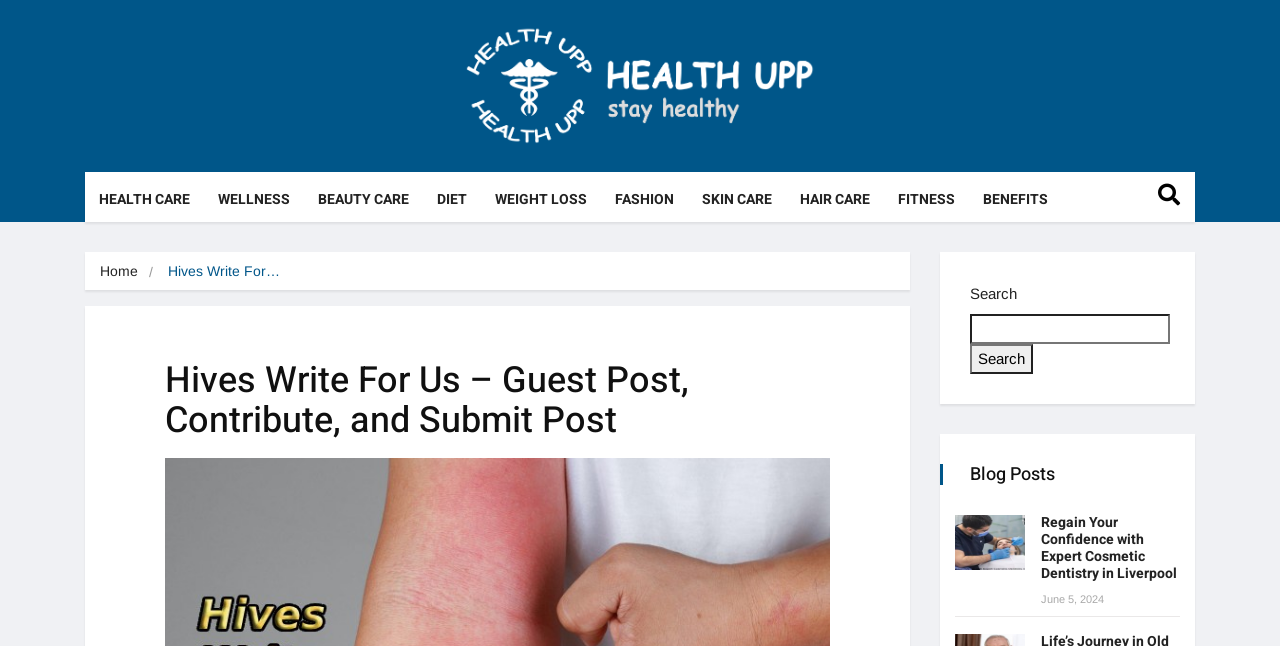Refer to the screenshot and answer the following question in detail:
How many links are available in the top navigation menu?

By counting the links in the top navigation menu, I found that there are 11 links, including 'Health Upp', 'HEALTH CARE', 'WELLNESS', 'BEAUTY CARE', 'DIET', 'WEIGHT LOSS', 'FASHION', 'SKIN CARE', 'HAIR CARE', 'FITNESS', and 'BENEFITS'.